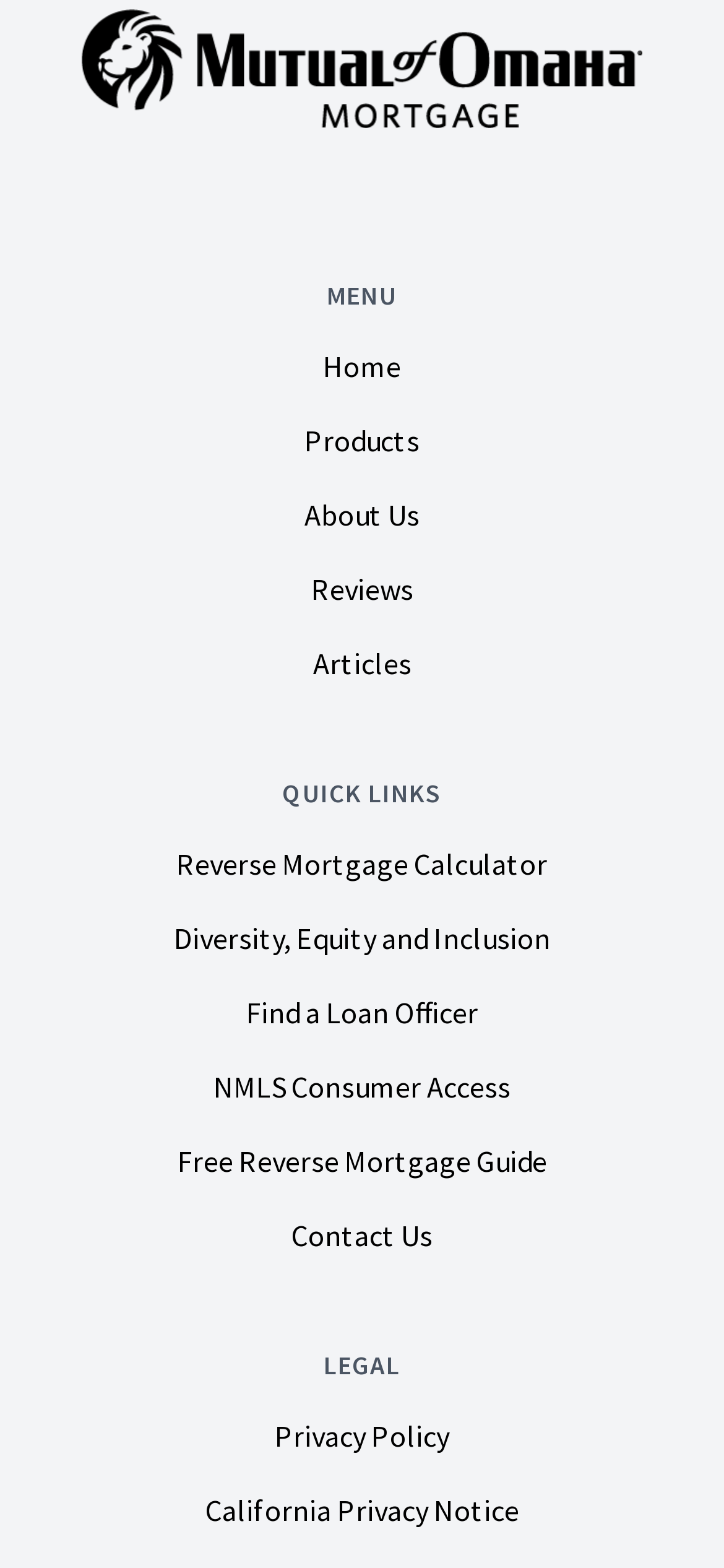Identify the coordinates of the bounding box for the element that must be clicked to accomplish the instruction: "Open the search bar".

None